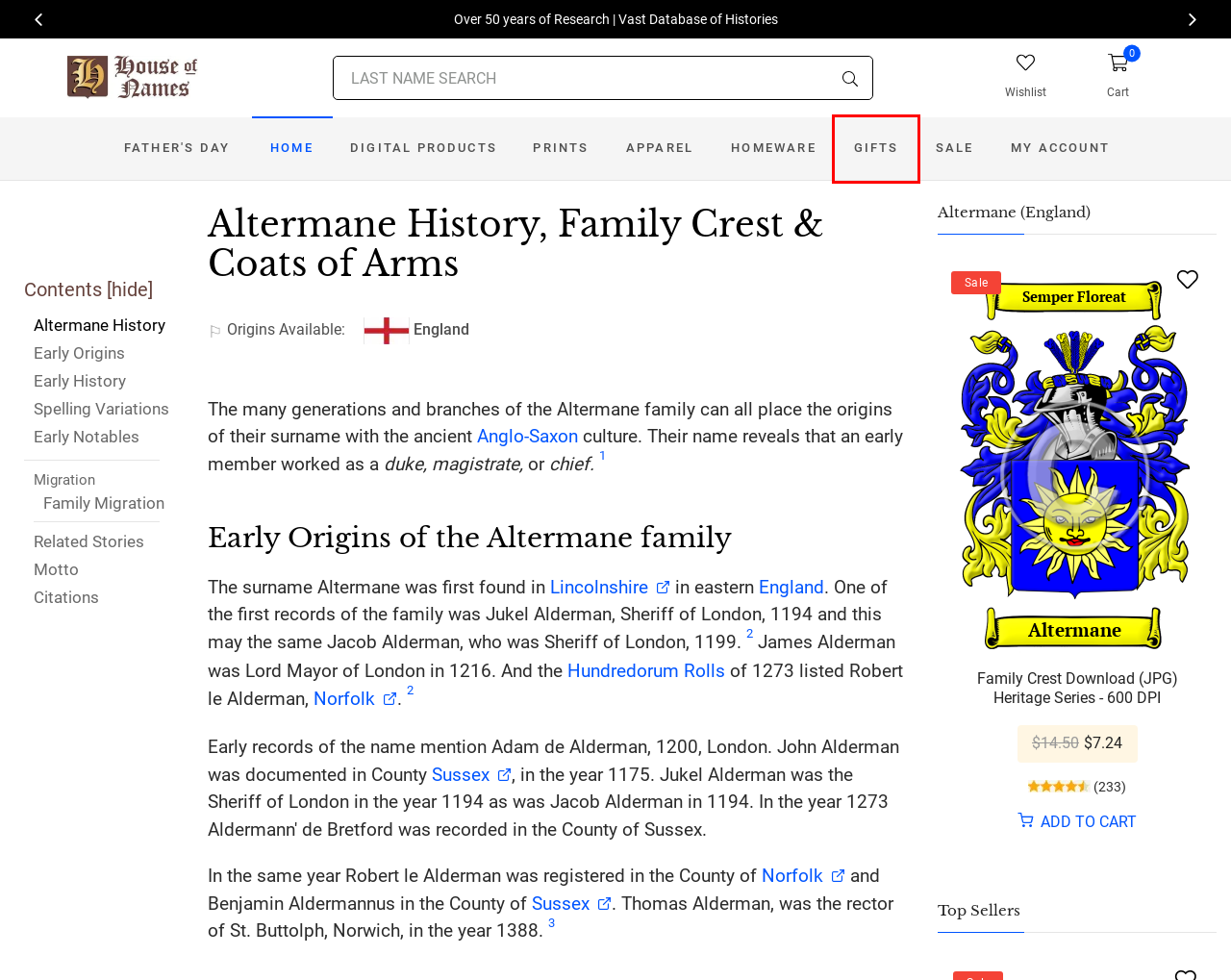Given a webpage screenshot with a UI element marked by a red bounding box, choose the description that best corresponds to the new webpage that will appear after clicking the element. The candidates are:
A. Prints | HouseOfNames.com
B. On Sale | HouseOfNames.com
C. Digital Products | HouseOfNames.com
D. Gifts | HouseOfNames.com
E. Apparel | HouseOfNames.com
F. Fathers Day | HouseOfNames.com
G. Altermane Family Crest Download (JPG) Heritage Series - 600 DPI | HouseOfNames.com
H. Home Products | HouseOfNames.com

D